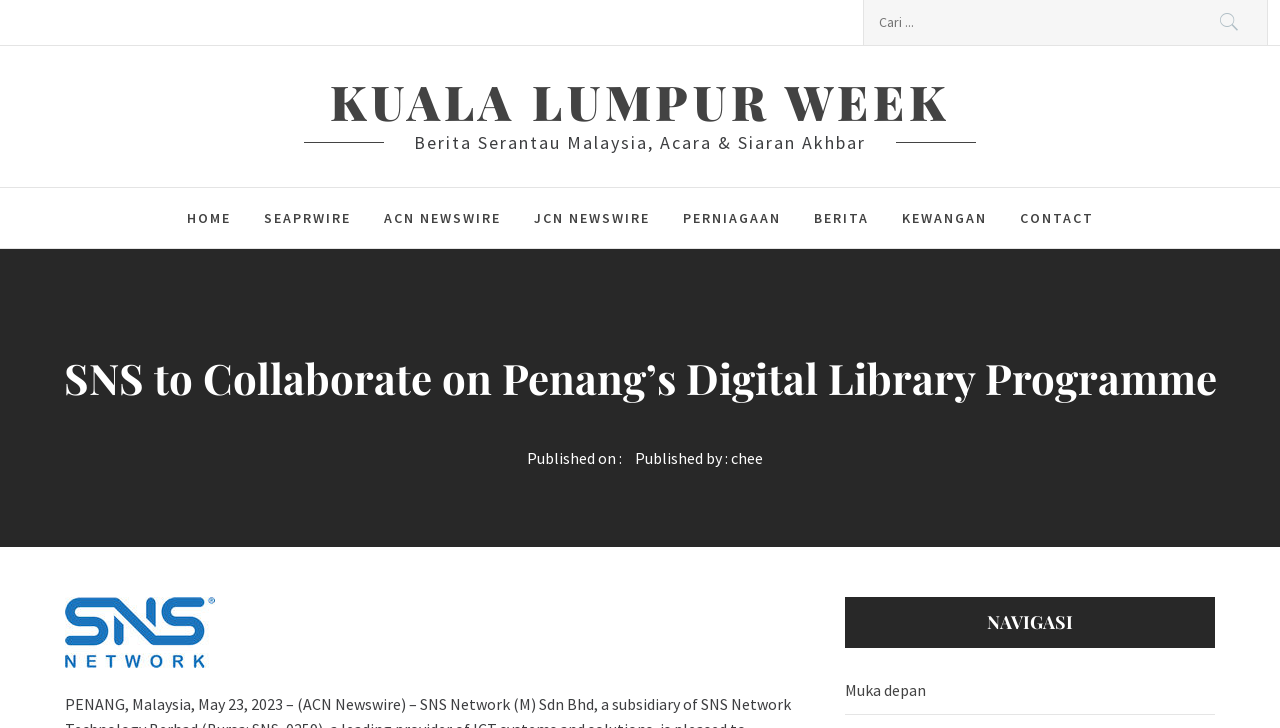What is the navigation section title?
Please provide a full and detailed response to the question.

The navigation section is located at the bottom of the webpage, and its title is 'NAVIGASI', which is a Malay word for 'navigation'.